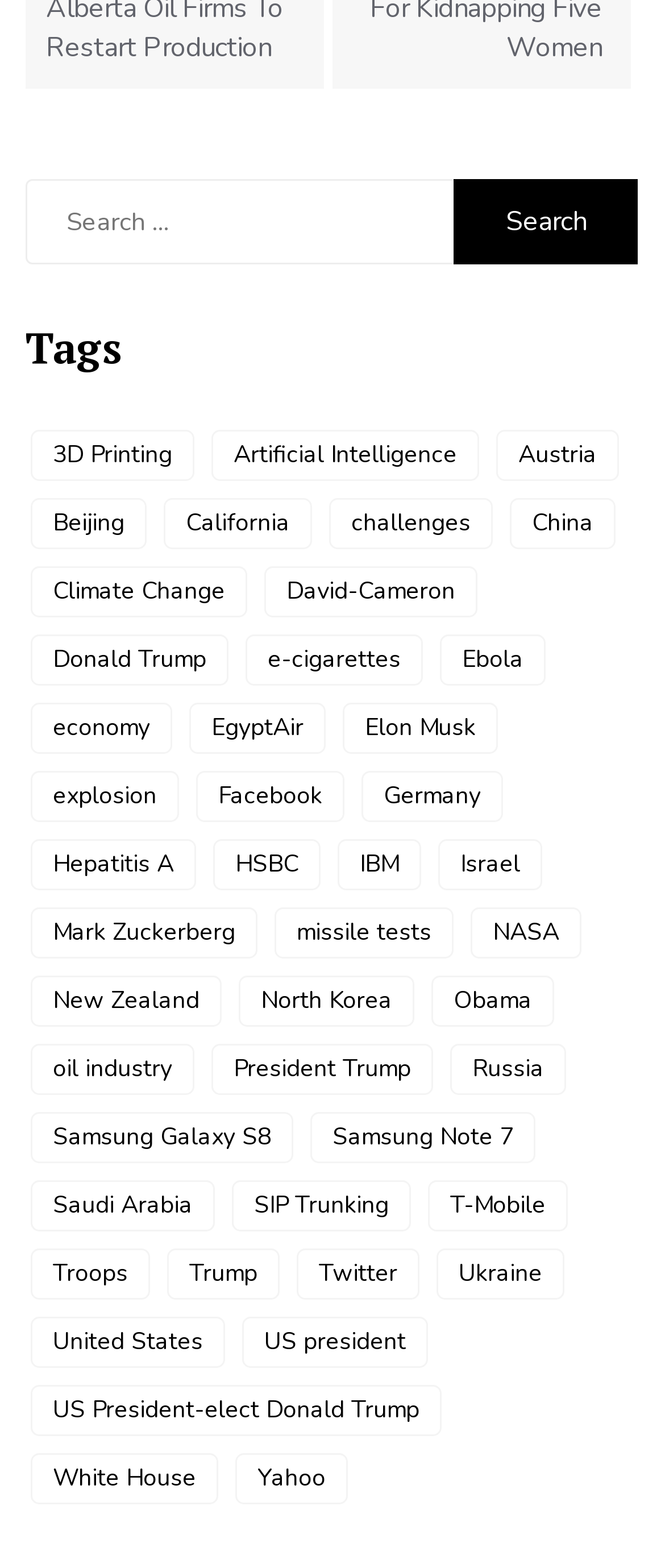Can you find the bounding box coordinates for the element to click on to achieve the instruction: "read DIY Storybook Character Costumes"?

None